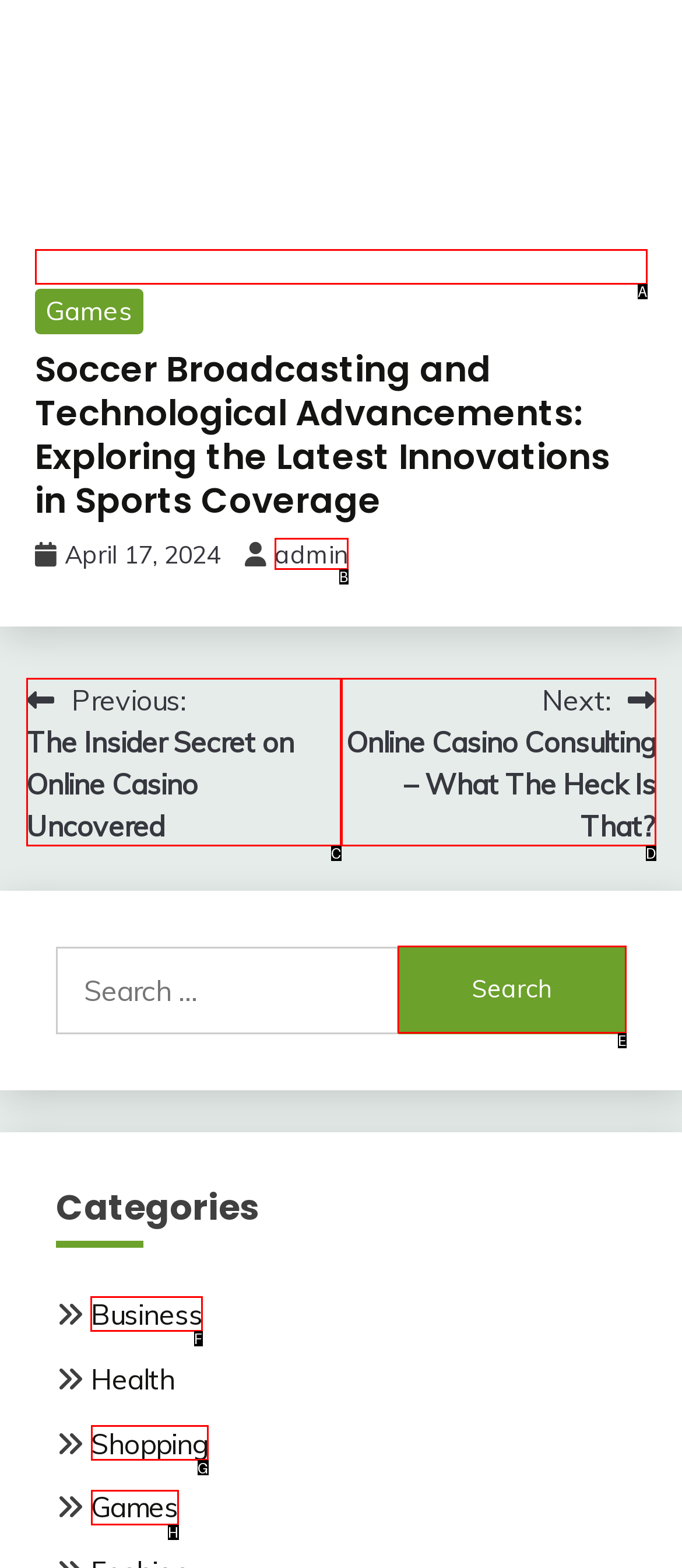Which option should be clicked to execute the following task: View business category? Respond with the letter of the selected option.

F